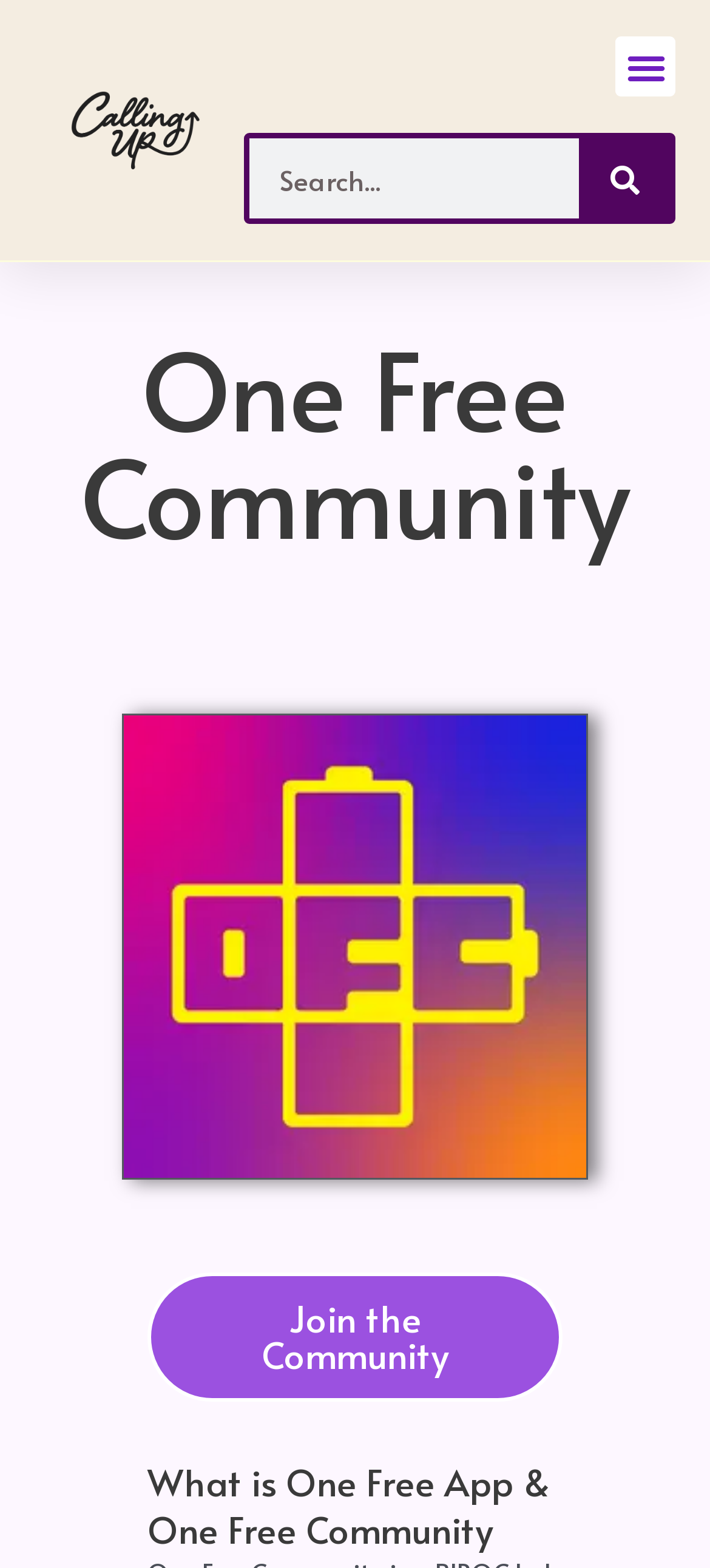What is the main topic of the webpage?
Could you please answer the question thoroughly and with as much detail as possible?

The main topic of the webpage is One Free Community, which is a BIPOC led collaborative project working towards building communities and providing disability & neuro-affirming spaces online.